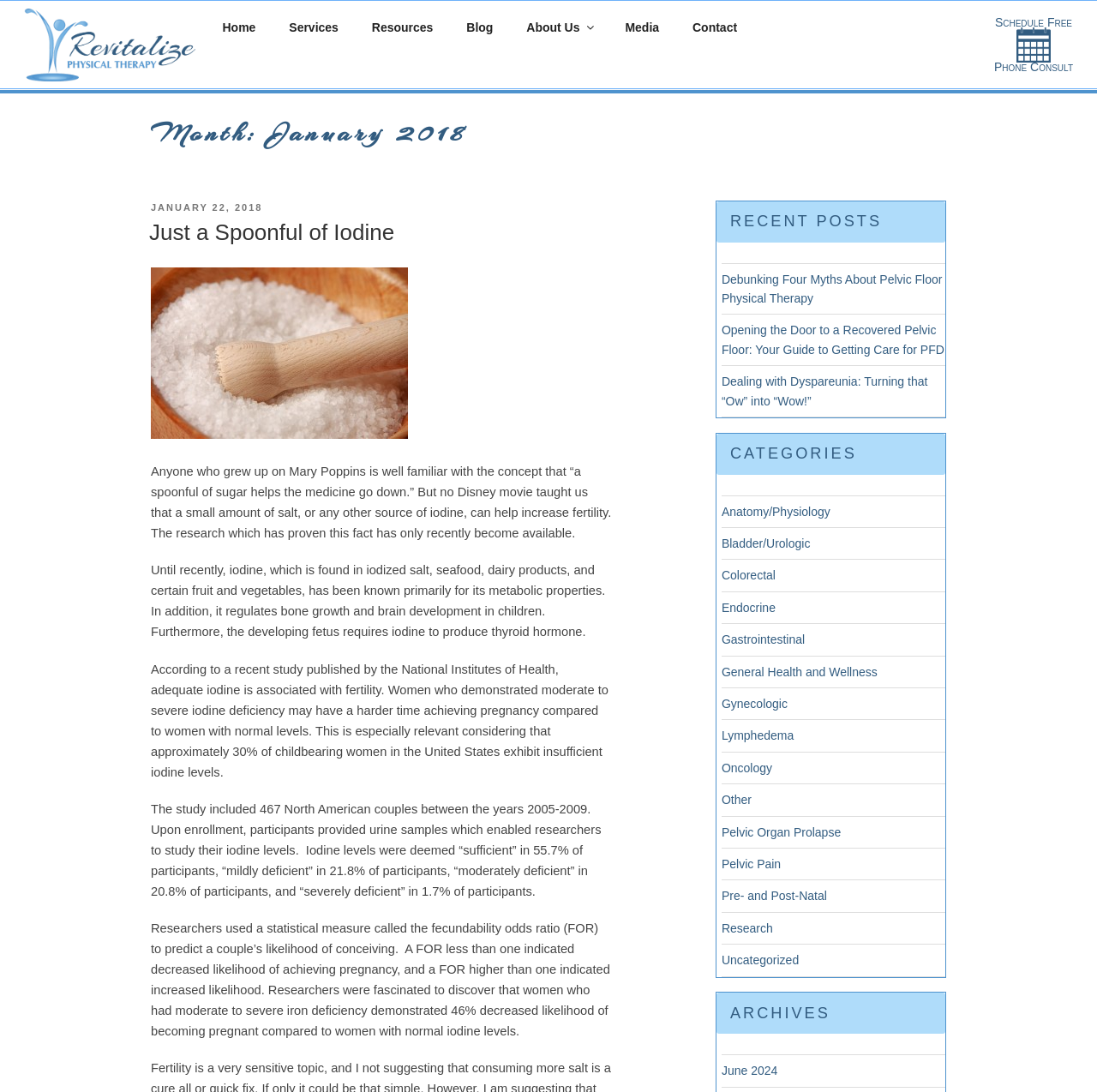Can you find the bounding box coordinates of the area I should click to execute the following instruction: "Check the archives for June 2024"?

[0.658, 0.974, 0.709, 0.987]